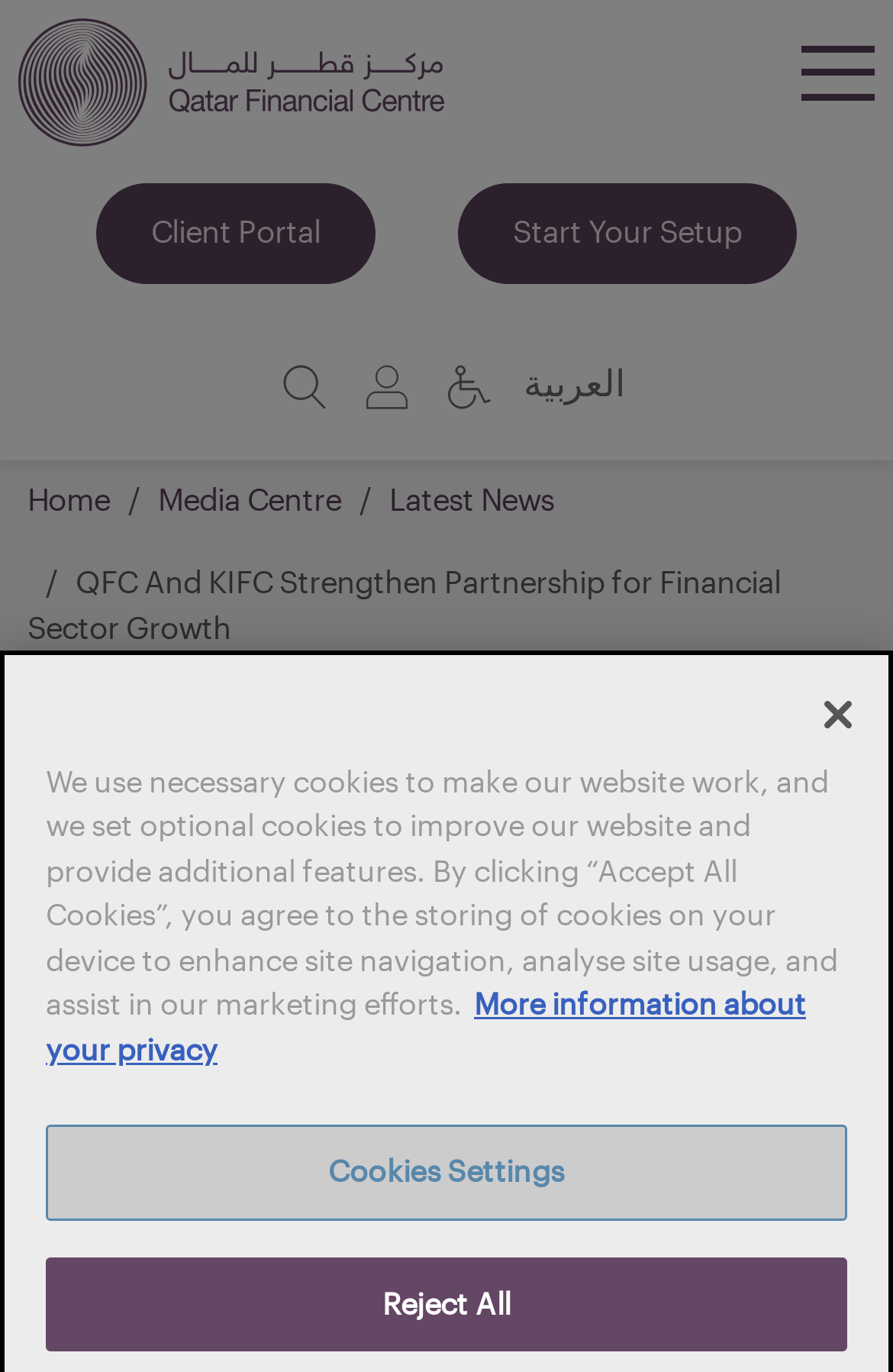How many links are available in the navigation menu?
Based on the image, answer the question with as much detail as possible.

By examining the navigation menu, I can see three links: 'Home', 'Media Centre', and 'Latest News'. Therefore, there are three links available in the navigation menu.